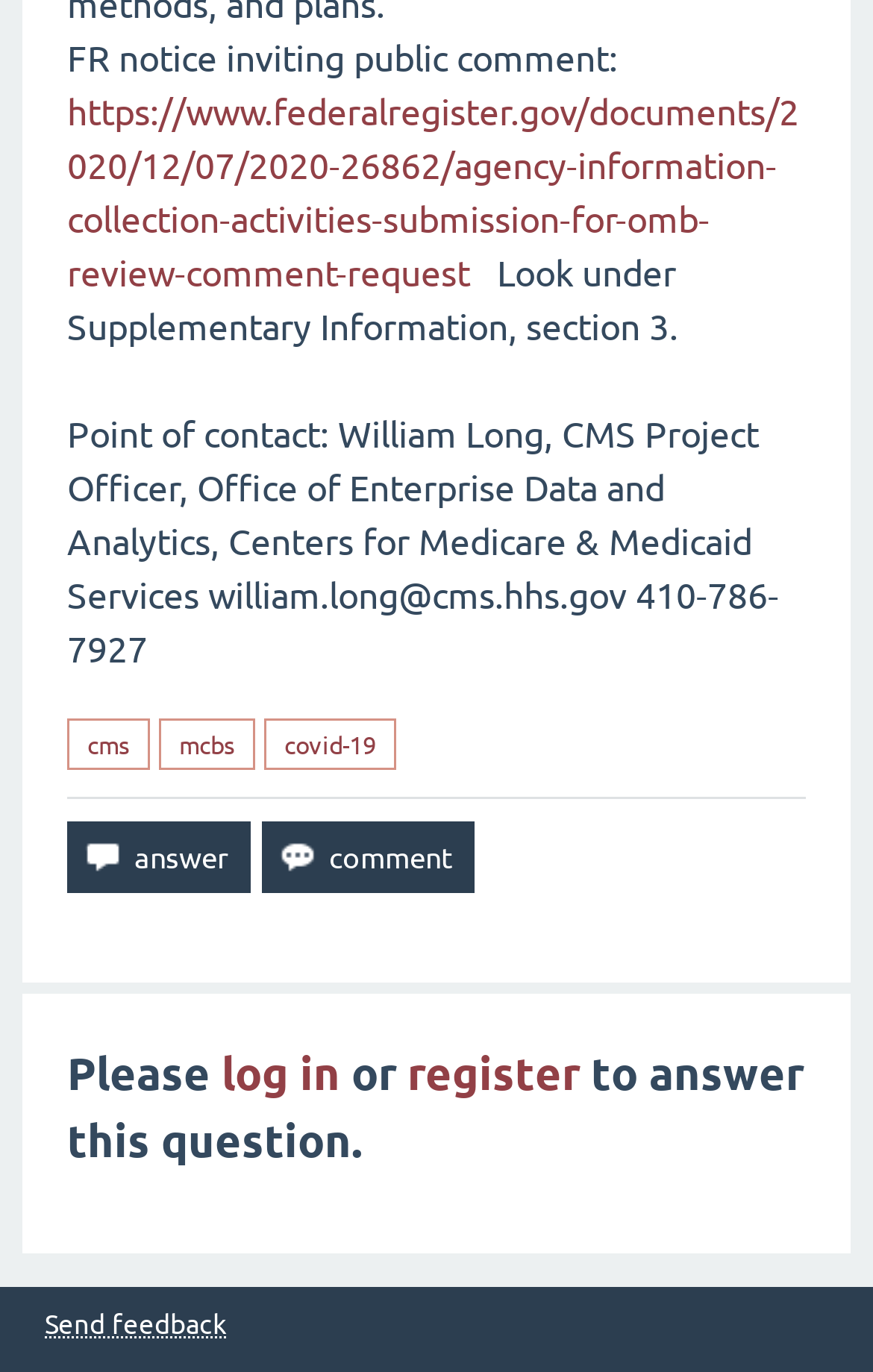Identify the coordinates of the bounding box for the element that must be clicked to accomplish the instruction: "Click the 'comment' button".

[0.3, 0.598, 0.544, 0.65]